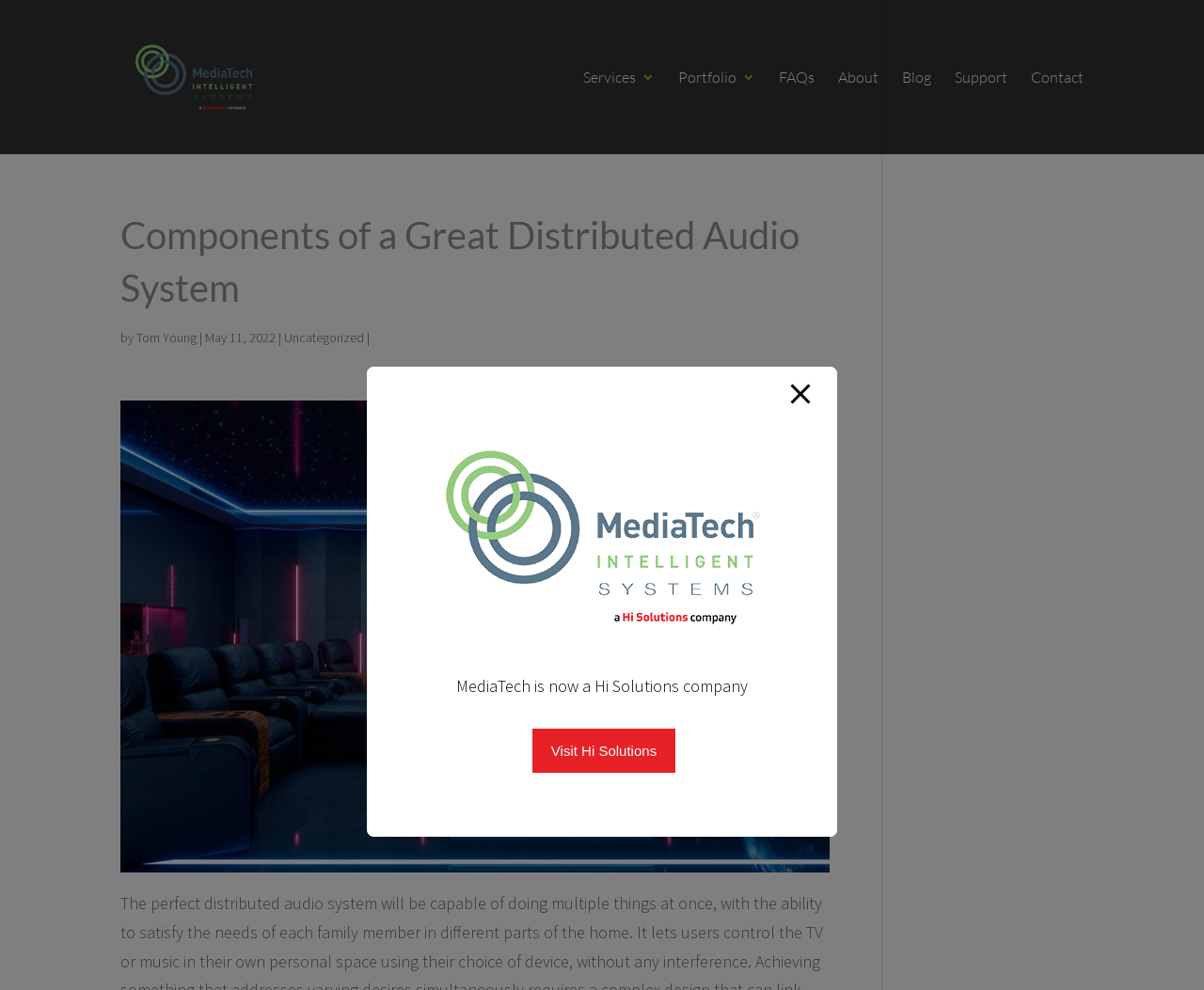Provide the bounding box coordinates of the UI element this sentence describes: "FAQs".

[0.647, 0.071, 0.677, 0.156]